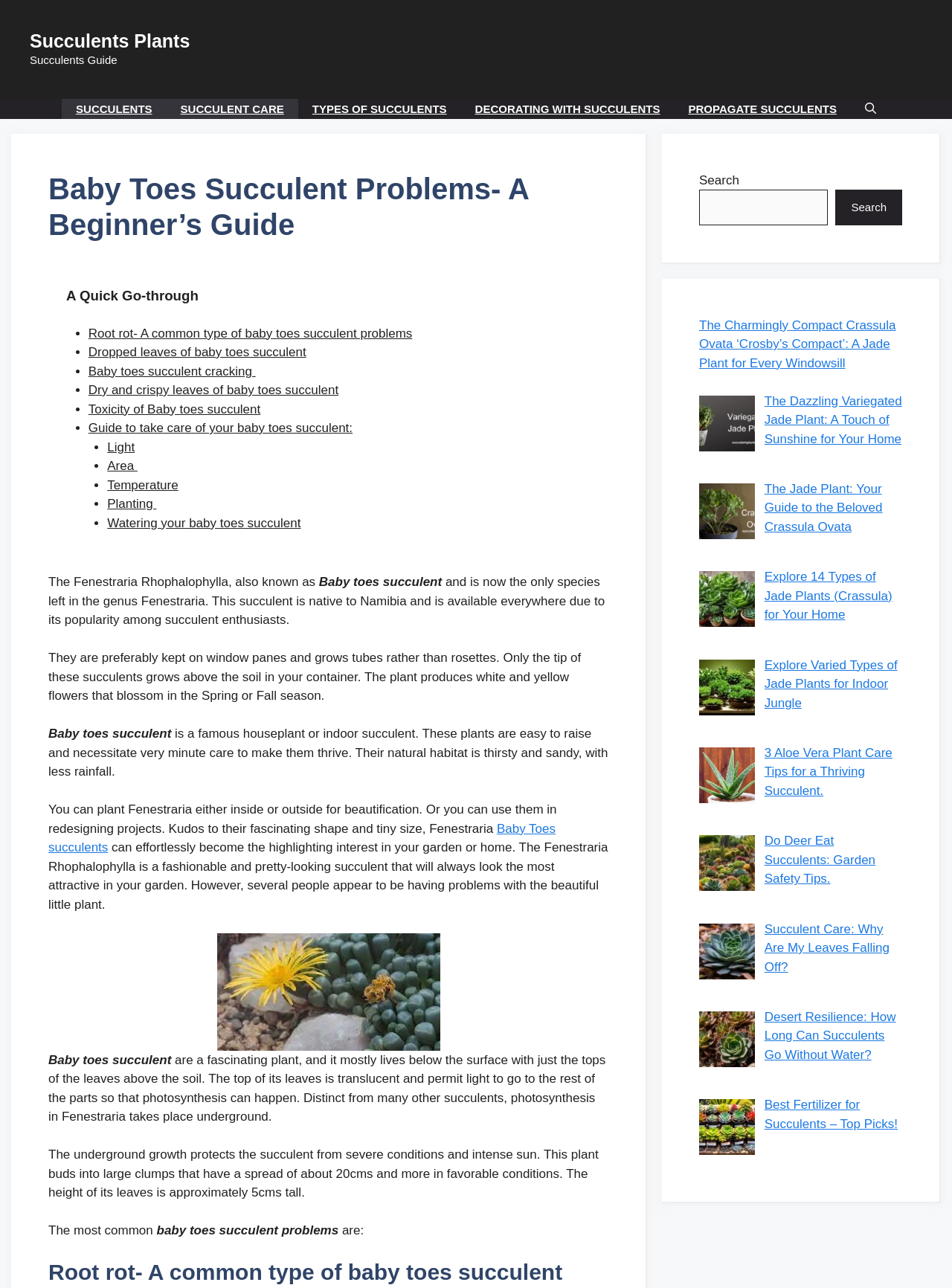Show the bounding box coordinates of the region that should be clicked to follow the instruction: "Click on 'Watering your baby toes succulent' link."

[0.113, 0.4, 0.316, 0.411]